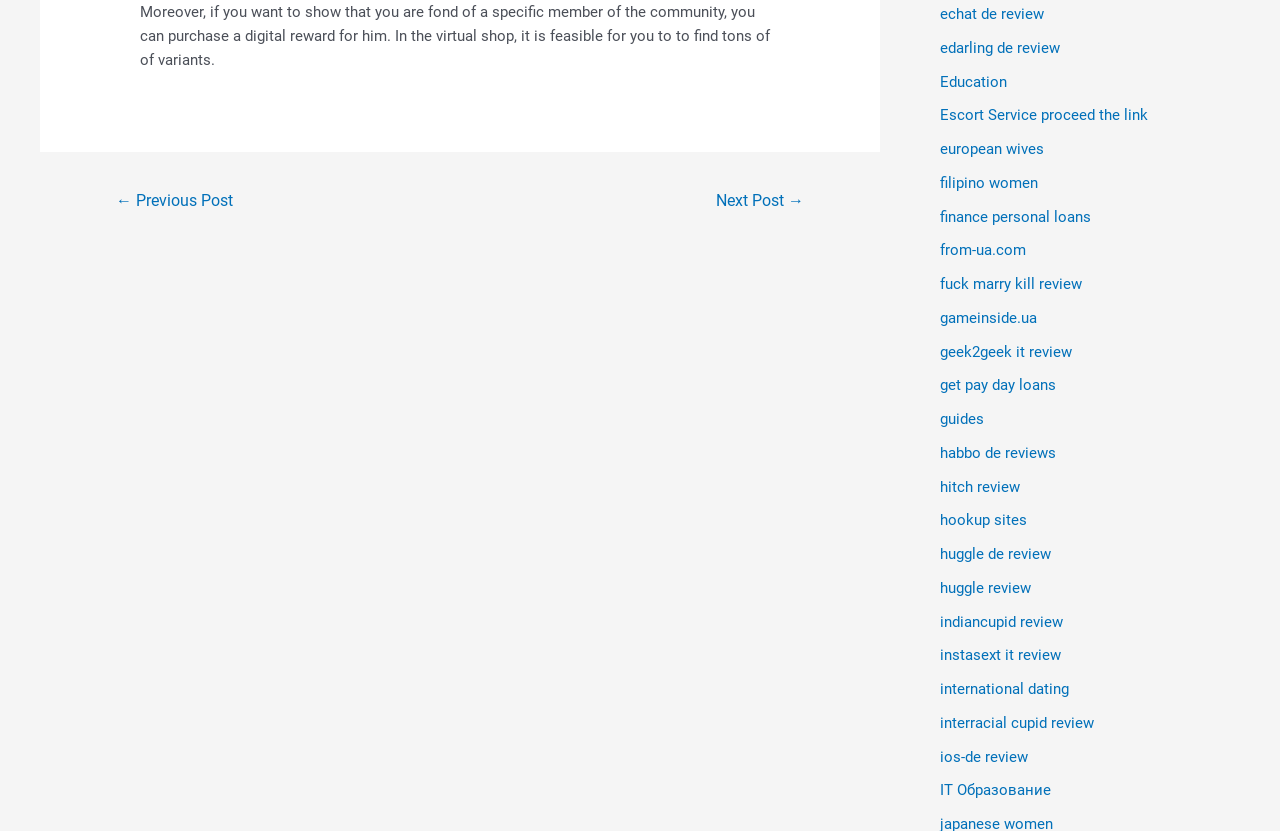What is the purpose of the links in the navigation section?
Please answer the question with as much detail and depth as you can.

The links in the navigation section, such as 'echat de review' and 'huggle de review', suggest that they provide access to reviews and information about various dating sites and services, allowing users to learn more about these topics.